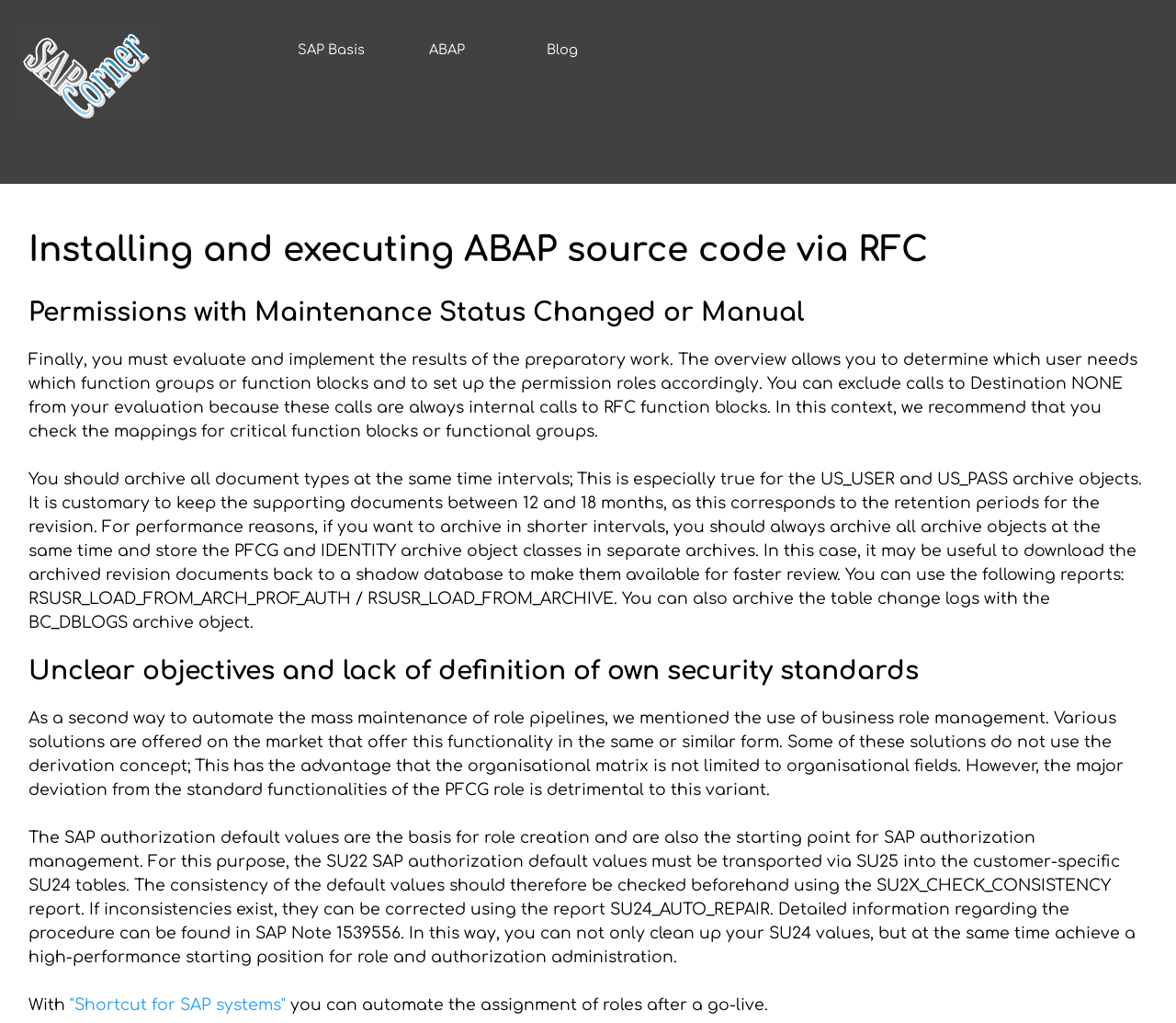Given the element description "Shortcut for SAP systems", predict the bounding box coordinates for the UI element in the webpage screenshot. The format should be (top-left x, top-left y, bottom-right x, bottom-right y), and the values should be between 0 and 1.

[0.059, 0.974, 0.243, 0.991]